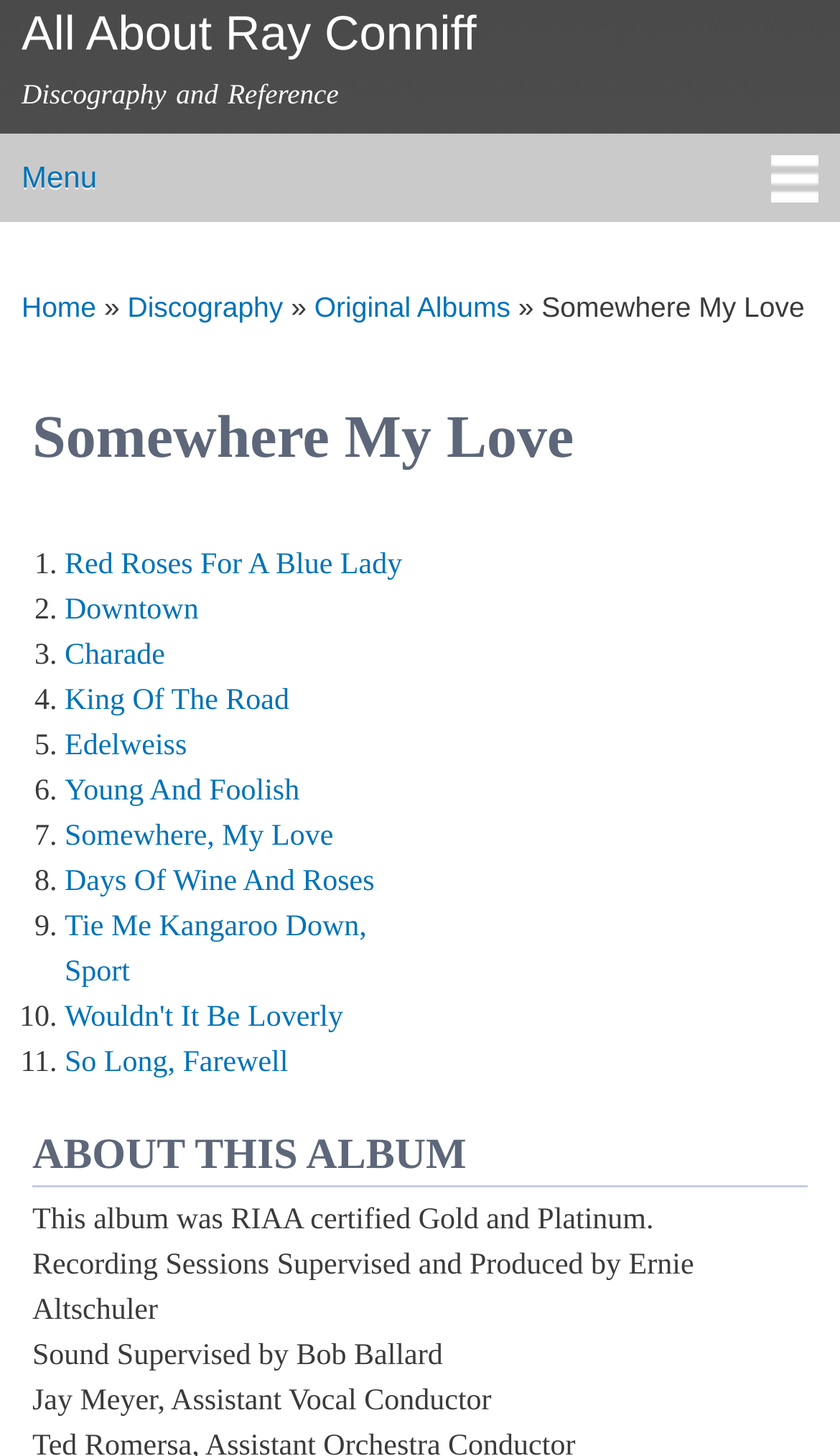Pinpoint the bounding box coordinates of the clickable area needed to execute the instruction: "Go to home page". The coordinates should be specified as four float numbers between 0 and 1, i.e., [left, top, right, bottom].

[0.026, 0.181, 0.115, 0.239]